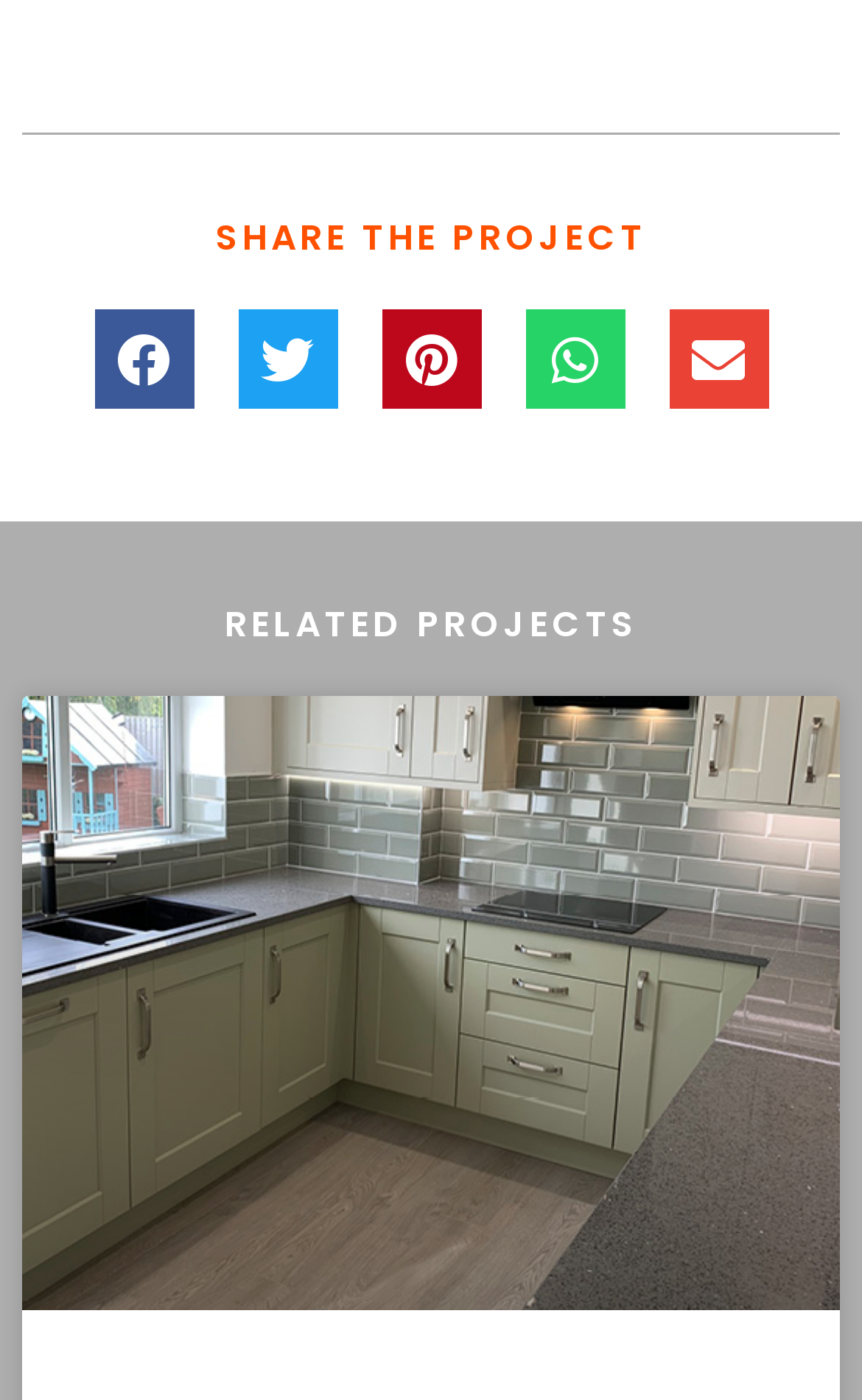Identify the bounding box for the described UI element. Provide the coordinates in (top-left x, top-left y, bottom-right x, bottom-right y) format with values ranging from 0 to 1: aria-label="Open search"

None